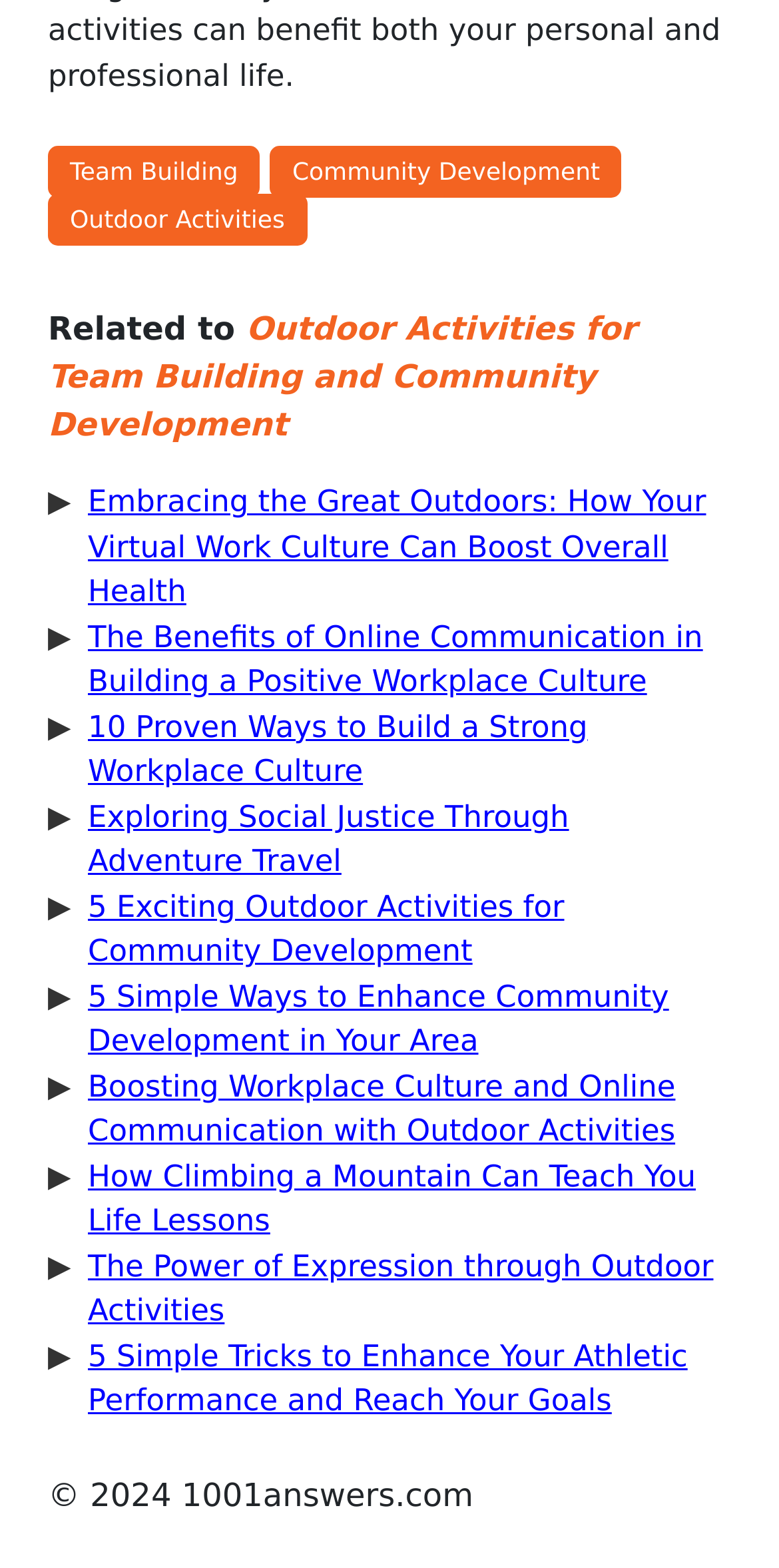Please specify the bounding box coordinates of the element that should be clicked to execute the given instruction: 'Read the article 'Women Are Not Objects—How the Baha’i Faith Elevates Women''. Ensure the coordinates are four float numbers between 0 and 1, expressed as [left, top, right, bottom].

None